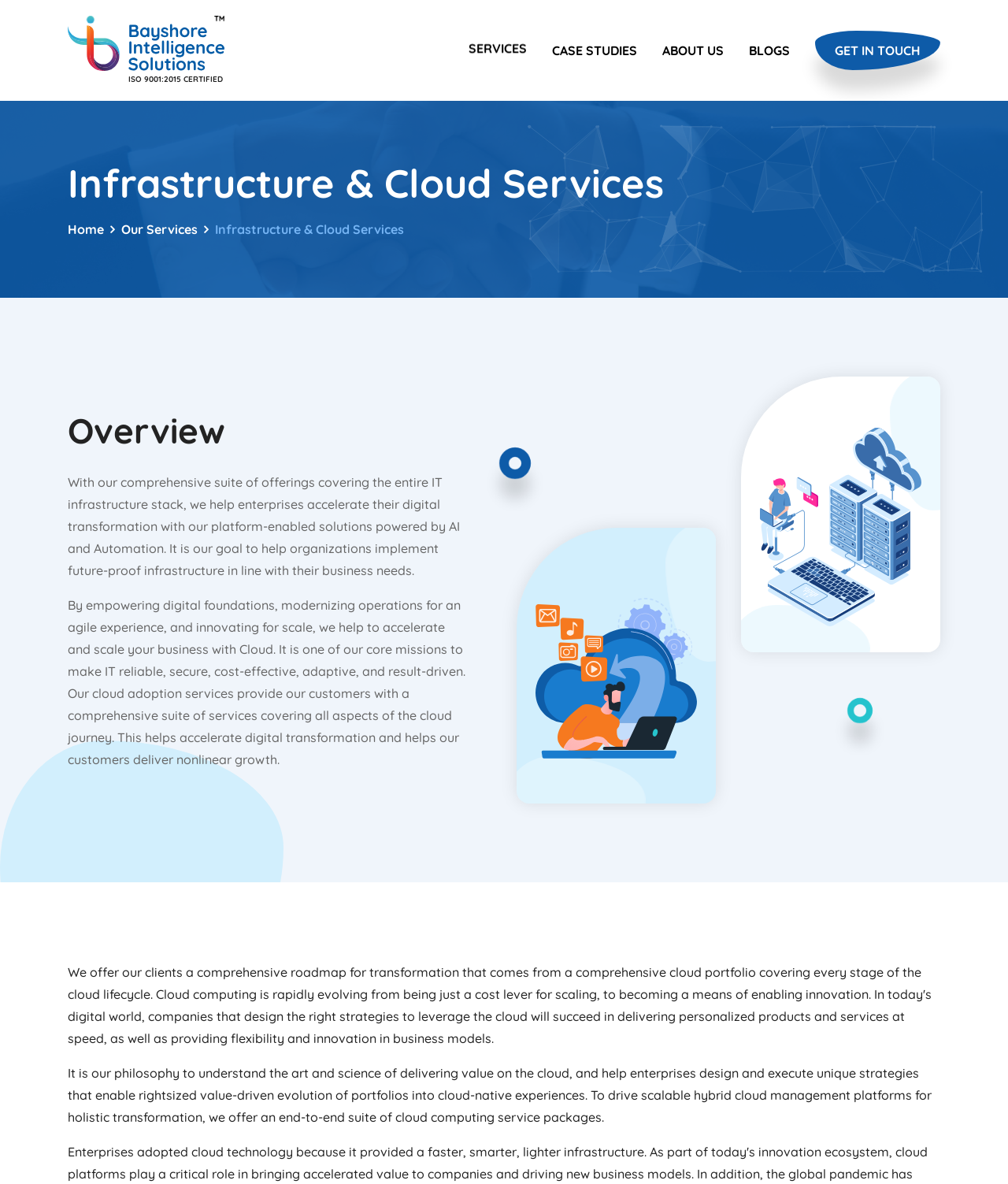Respond to the question below with a single word or phrase: What is the company's philosophy regarding cloud delivery?

To understand the art and science of delivering value